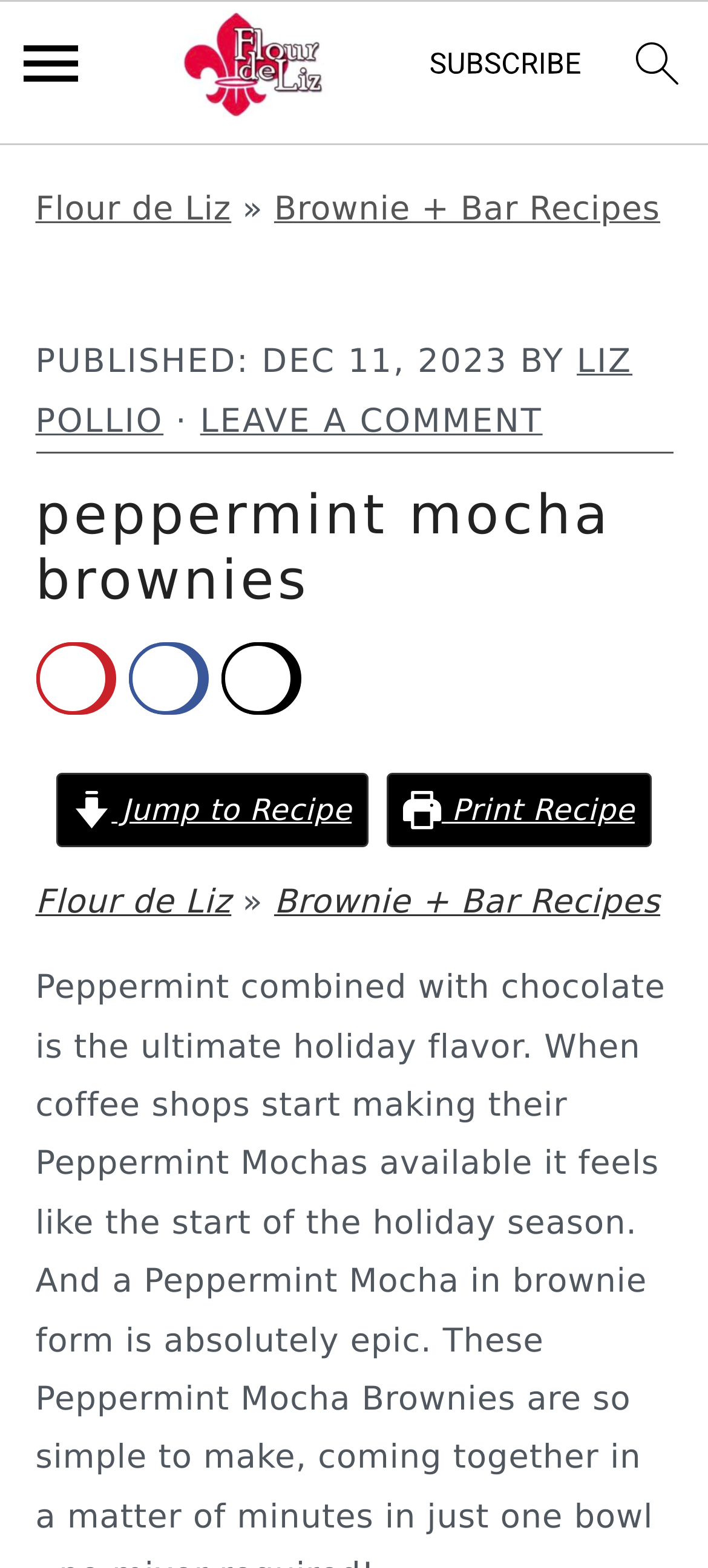Create a detailed summary of all the visual and textual information on the webpage.

This webpage is about a festive recipe for Peppermint Mocha Brownies, perfect for the holiday season. At the top left corner, there are three links: "Skip to main content", "Skip to primary sidebar", and a "menu icon" with an accompanying image. Next to the menu icon, there is a link to the homepage with an image. On the top right corner, there are three more links: "subscribe" with an image, a "search icon" with an image, and a navigation section with breadcrumbs.

The breadcrumbs section displays the website's hierarchy, with links to "Flour de Liz" and "Brownie + Bar Recipes". Below the breadcrumbs, there is a header section with the publication date "DEC 11, 2023" and the author's name "LIZ POLLIO". There is also a link to "LEAVE A COMMENT" and a separator symbol.

The main content of the webpage is headed by a large title "peppermint mocha brownies". Below the title, there are three social media sharing links: "Save to Pinterest", "Share on Facebook", and "Share on X". Further down, there are two prominent links: "Jump to Recipe" with an image, and "Print Recipe" with an image. At the bottom, there is a repetition of the breadcrumbs section with links to "Flour de Liz" and "Brownie + Bar Recipes".